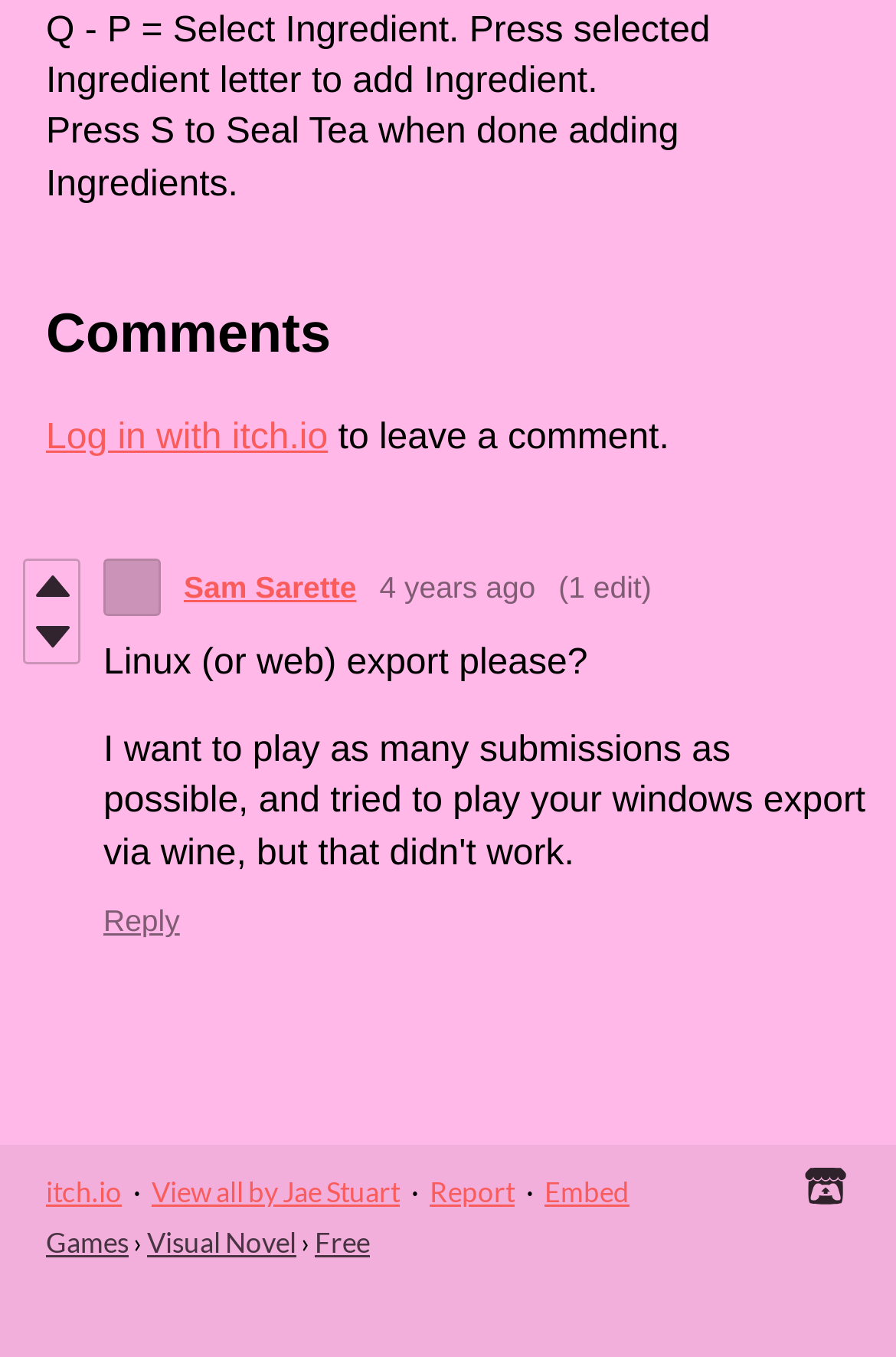Given the description of a UI element: "Post not marked as liked", identify the bounding box coordinates of the matching element in the webpage screenshot.

None